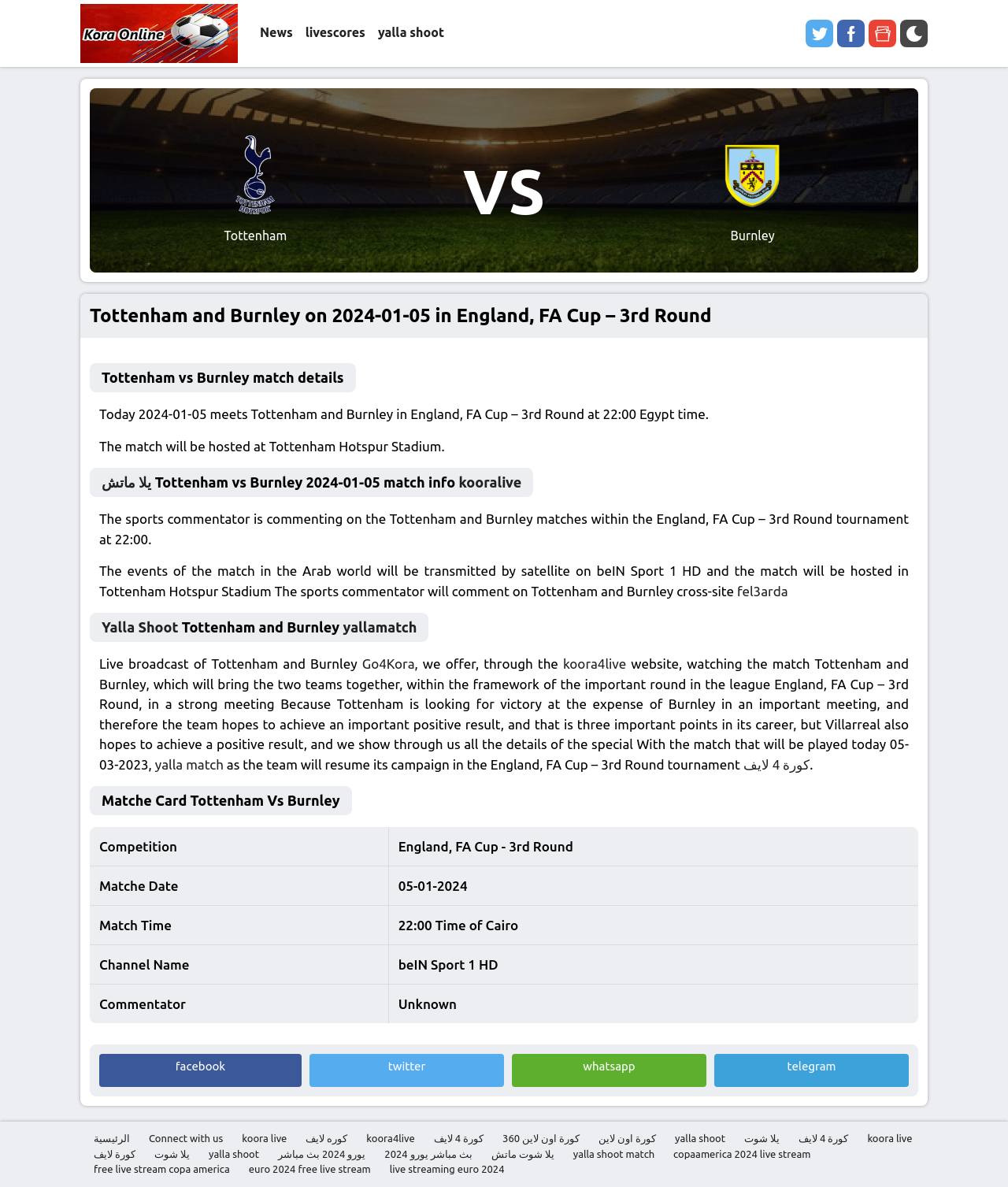Give a complete and precise description of the webpage's appearance.

This webpage is about the upcoming football match between Tottenham and Burnley on January 5, 2024, in the England FA Cup - 3rd Round. At the top, there is an image with the text "kora online English Free Live Sports Stream". Below the image, there are four links: "News", "livescores", "yalla shoot", and an empty link.

The main content of the page is an article about the match, which includes several headings and paragraphs of text. The first heading is "Tottenham and Burnley on 2024-01-05 in England, FA Cup – 3rd Round", followed by a paragraph describing the match details. There are also links to "يلا ماتش" (Yalla Match) and "kooralive" within the text.

The article continues with more headings, including "Tottenham vs Burnley match details", "يلا ماتش Tottenham vs Burnley 2024-01-05 match info kooralive", and "Yalla Shoot Tottenham and Burnley yallamatch". These sections provide additional information about the match, including the sports commentator, the stadium, and the broadcast channels.

There is a table below, titled "Matche Card Tottenham Vs Burnley", which displays the competition, match date, match time, channel name, and commentator. The table has four rows, each with a row header and a grid cell containing the relevant information.

At the bottom of the page, there are several links to social media platforms, including Facebook, Twitter, WhatsApp, and Telegram. There is also a section with links to various websites, including "الرئيسية" (Home), "Connect with us", "koora live", and several others.

Overall, this webpage provides detailed information about the upcoming football match between Tottenham and Burnley, including the date, time, stadium, and broadcast channels, as well as links to related websites and social media platforms.